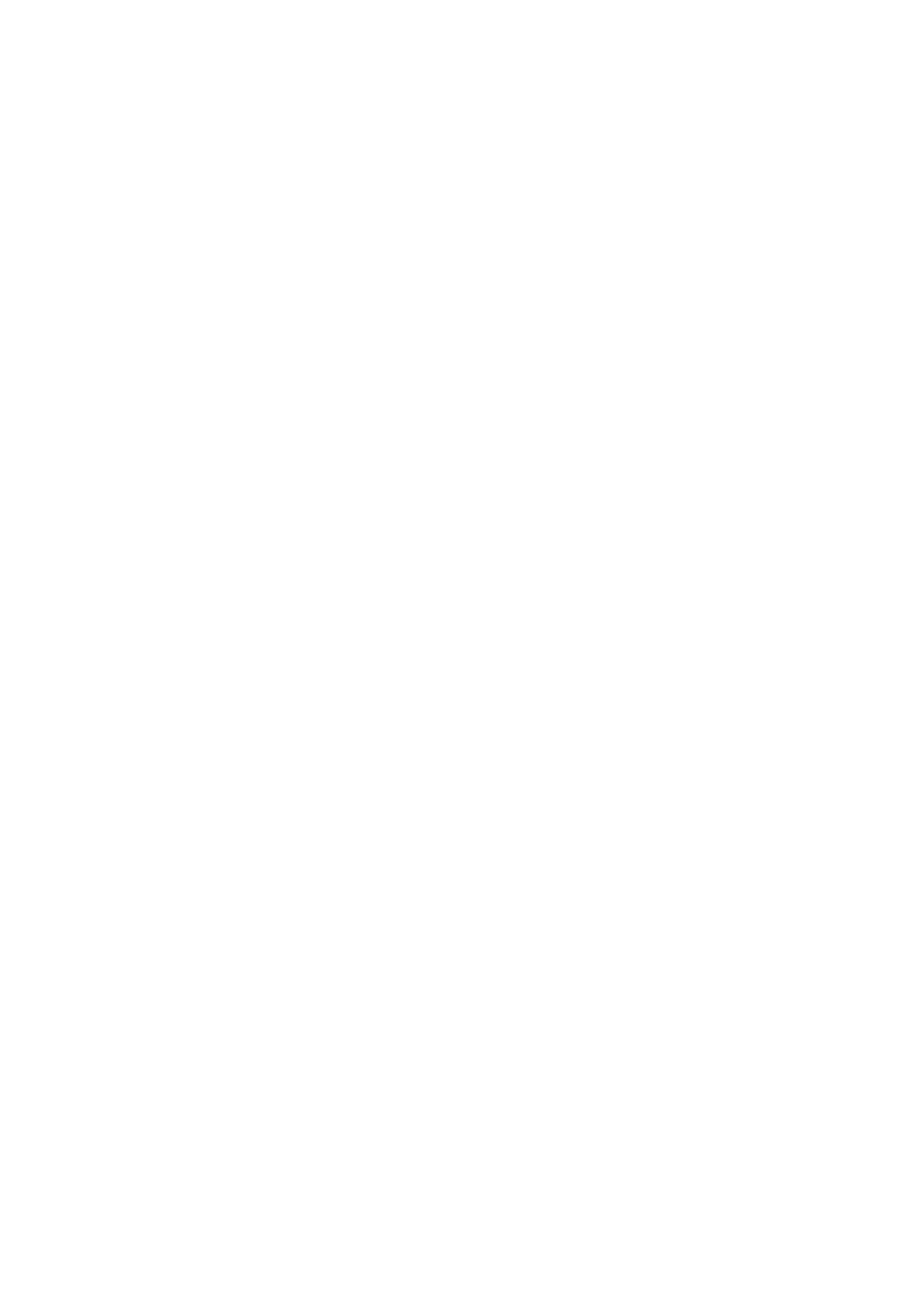Bounding box coordinates are specified in the format (top-left x, top-left y, bottom-right x, bottom-right y). All values are floating point numbers bounded between 0 and 1. Please provide the bounding box coordinate of the region this sentence describes: Terms and privacy

[0.669, 0.653, 0.94, 0.688]